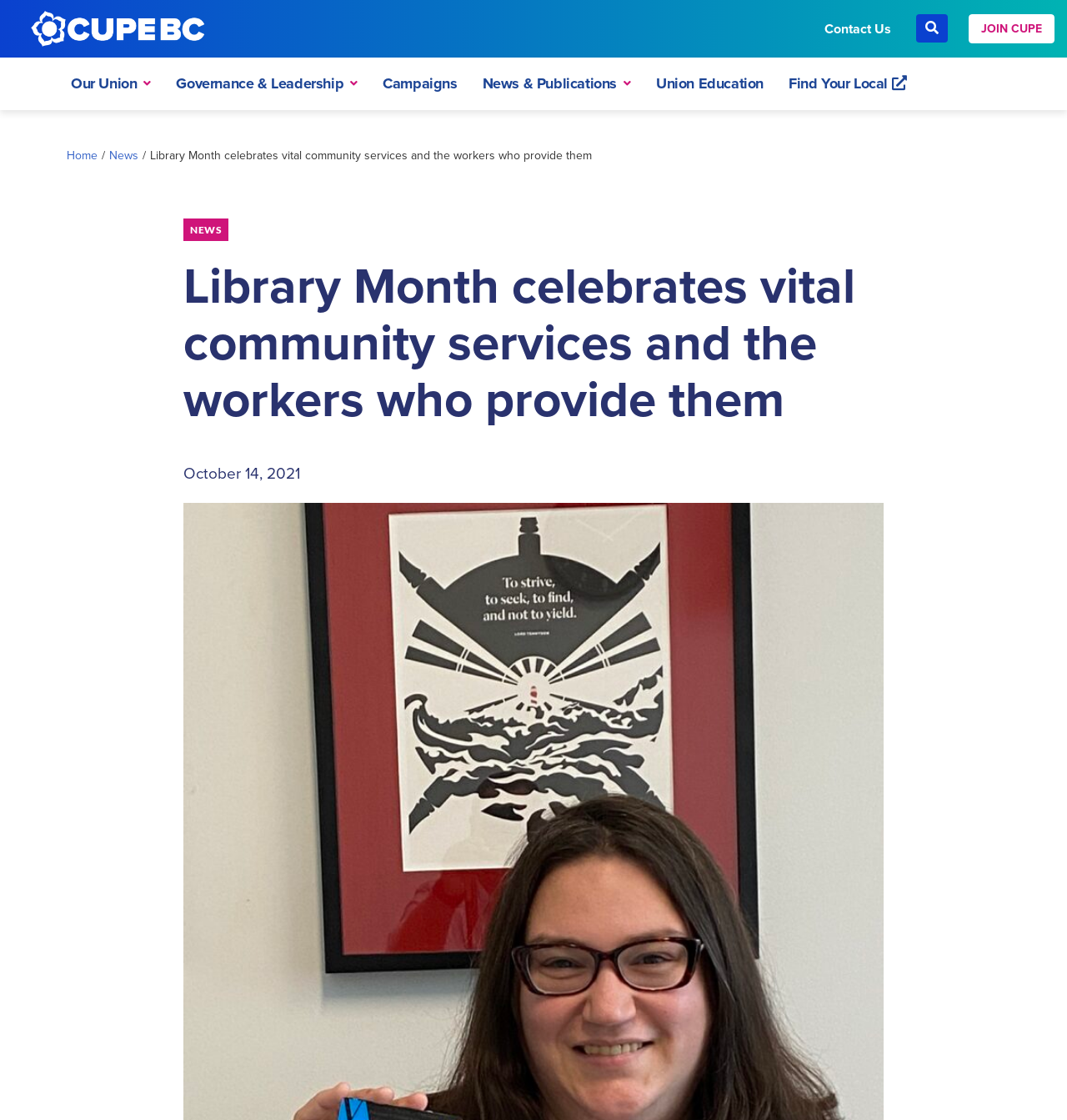Determine the bounding box coordinates for the area you should click to complete the following instruction: "Click the 'Contact Us' link".

[0.773, 0.018, 0.835, 0.033]